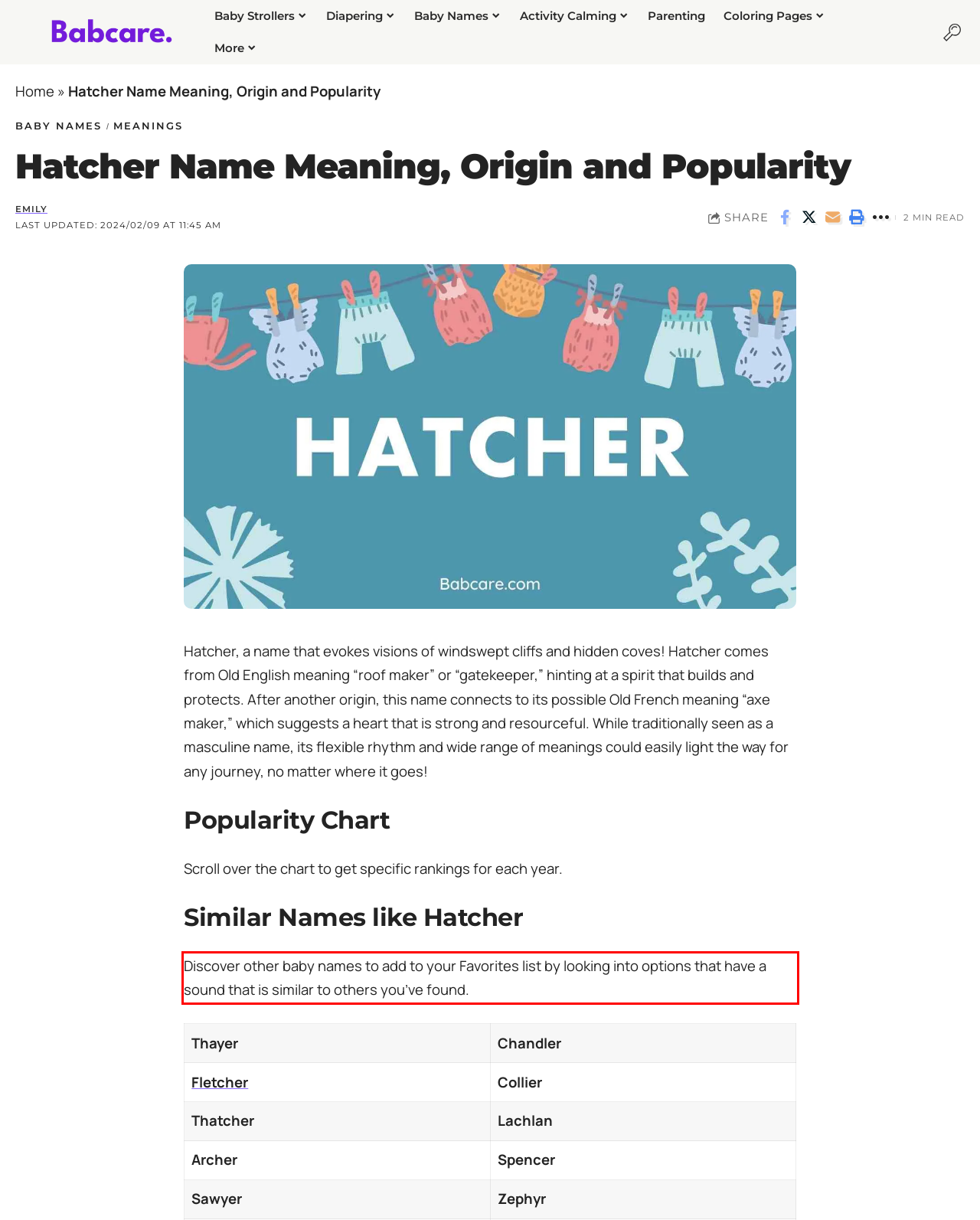In the given screenshot, locate the red bounding box and extract the text content from within it.

Discover other baby names to add to your Favorites list by looking into options that have a sound that is similar to others you’ve found.